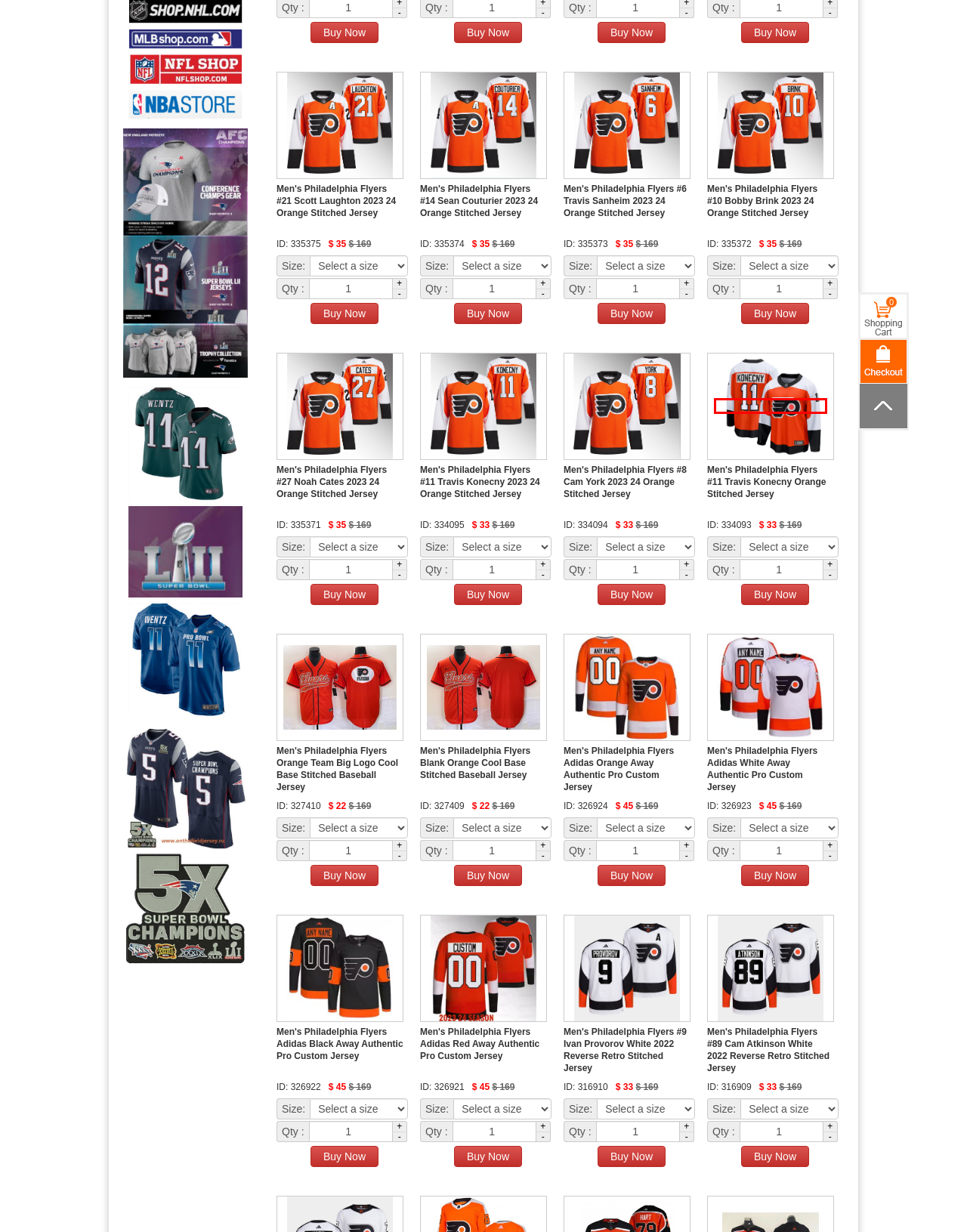Examine the screenshot of a webpage with a red rectangle bounding box. Select the most accurate webpage description that matches the new webpage after clicking the element within the bounding box. Here are the candidates:
A. Men's Philadelphia Flyers #14 Sean Couturier 2023 24 Orange Stitched Jersey
B. Men's Philadelphia Flyers #21 Scott Laughton 2023 24 Orange Stitched Jersey
C. Men's Philadelphia Flyers adidas Red Away Authentic Pro Custom Jersey
D. Men's Philadelphia Flyers #11 Travis Konecny 2023 24 Orange Stitched Jersey
E. Men's Philadelphia Flyers #11 Travis Konecny Orange Stitched Jersey
F. Men's Philadelphia Flyers adidas White Away Authentic Pro Custom Jersey
G. Men's Philadelphia Flyers #8 Cam York 2023 24 Orange Stitched Jersey
H. Men's Philadelphia Flyers Blank Orange Cool Base Stitched Baseball Jersey

E